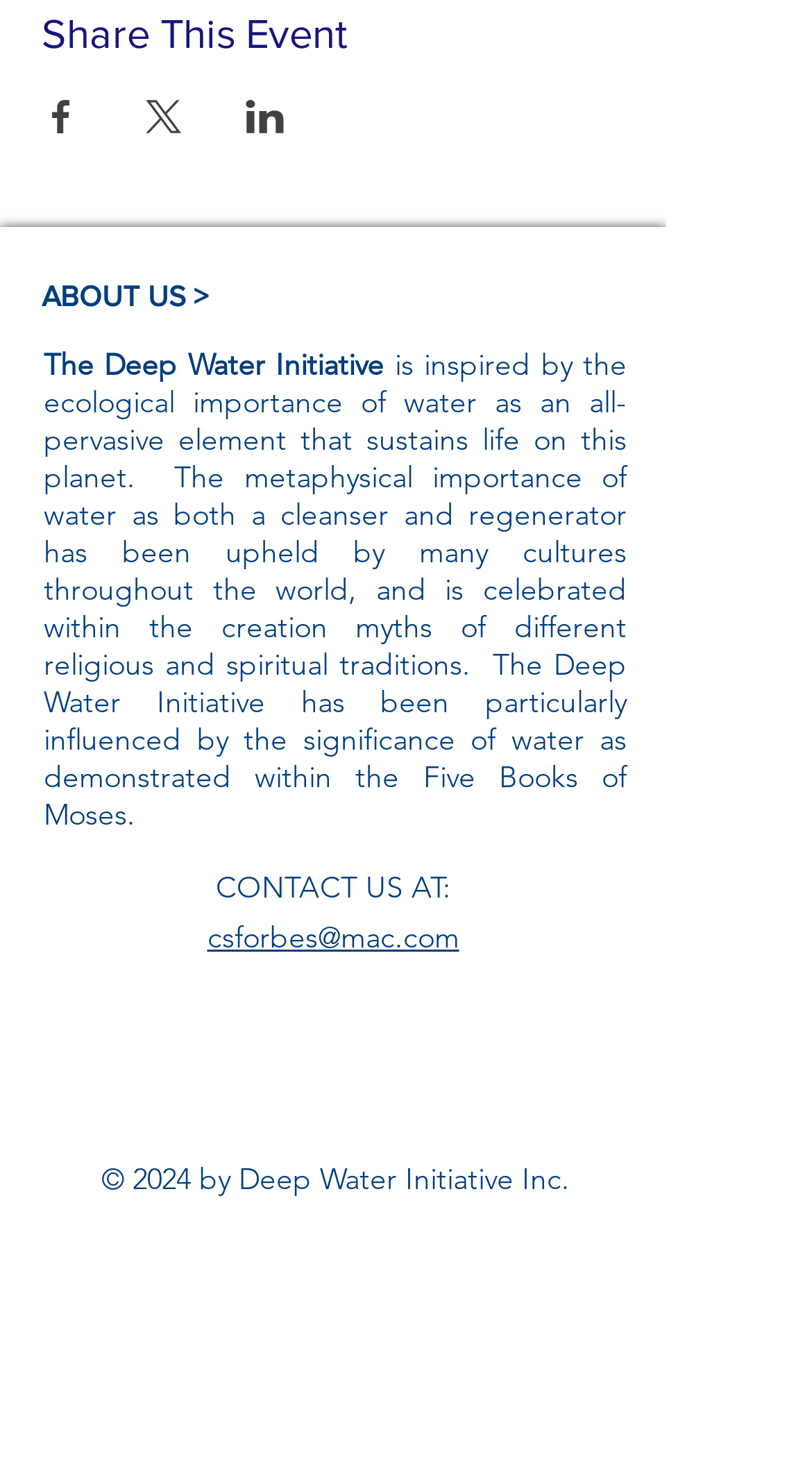Predict the bounding box for the UI component with the following description: "aria-label="Share event on X"".

[0.177, 0.067, 0.226, 0.089]